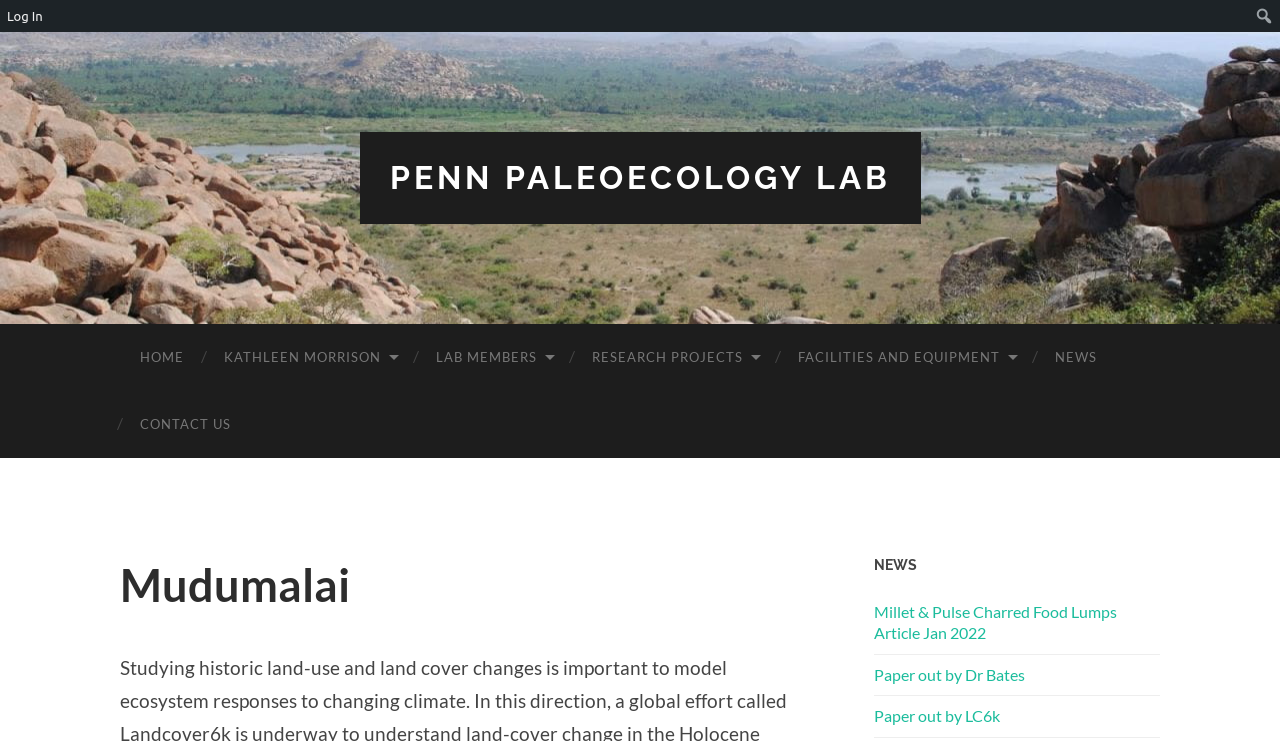Determine the bounding box coordinates of the clickable element to achieve the following action: 'log in to the system'. Provide the coordinates as four float values between 0 and 1, formatted as [left, top, right, bottom].

[0.0, 0.0, 0.04, 0.043]